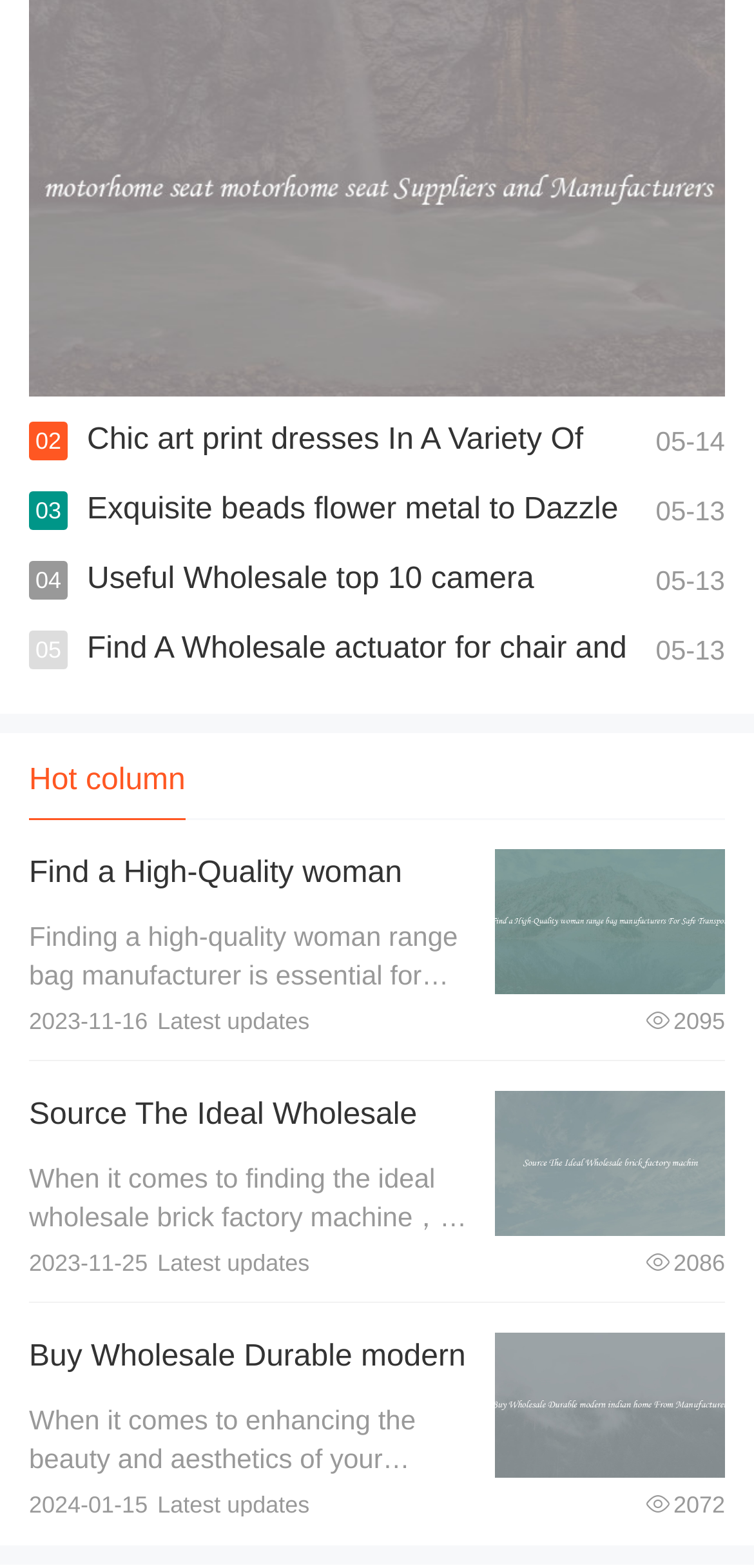What is the topic of the first article? Based on the screenshot, please respond with a single word or phrase.

woman range bag manufacturers